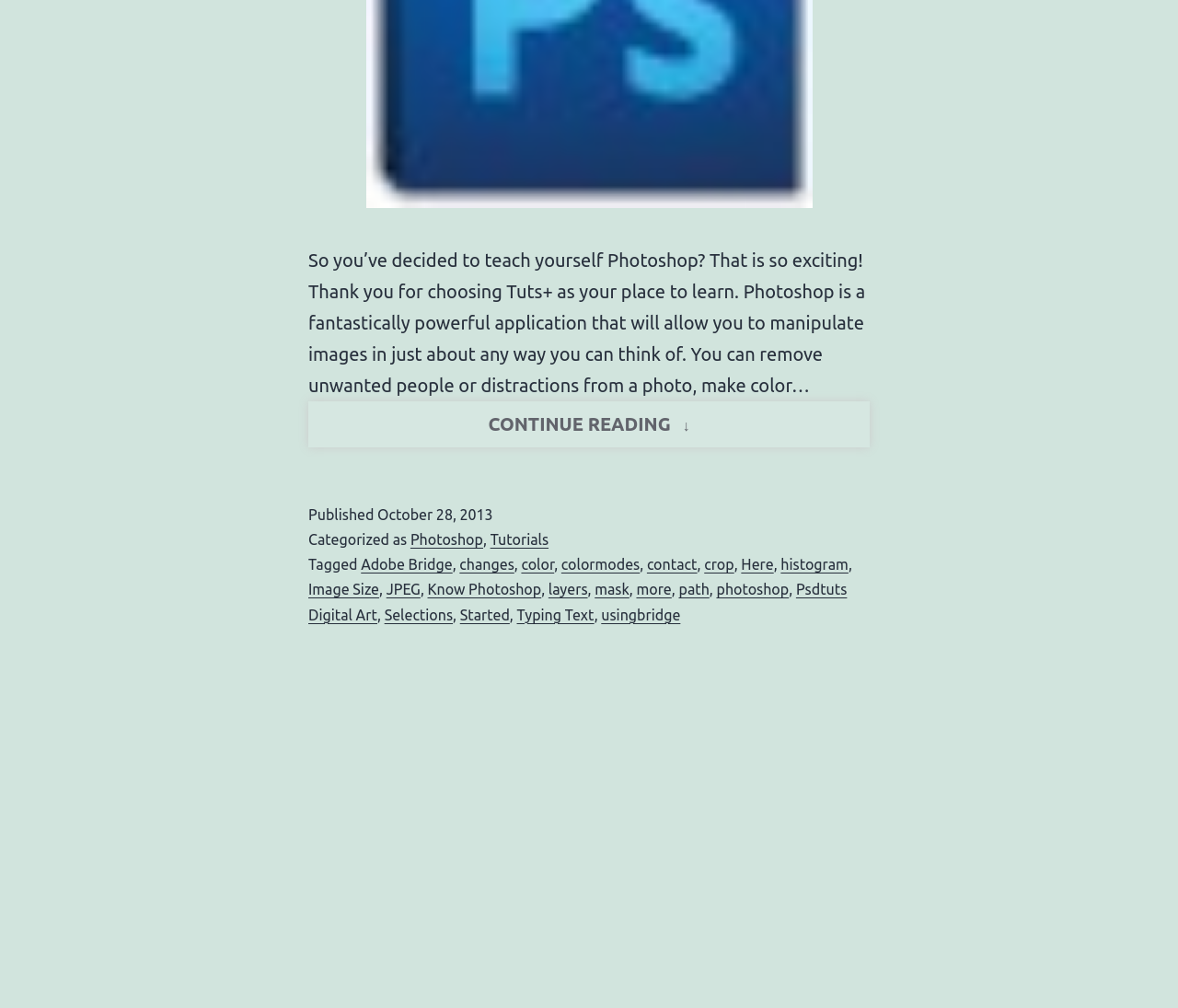Locate the bounding box coordinates of the UI element described by: "Rezumat". Provide the coordinates as four float numbers between 0 and 1, formatted as [left, top, right, bottom].

None